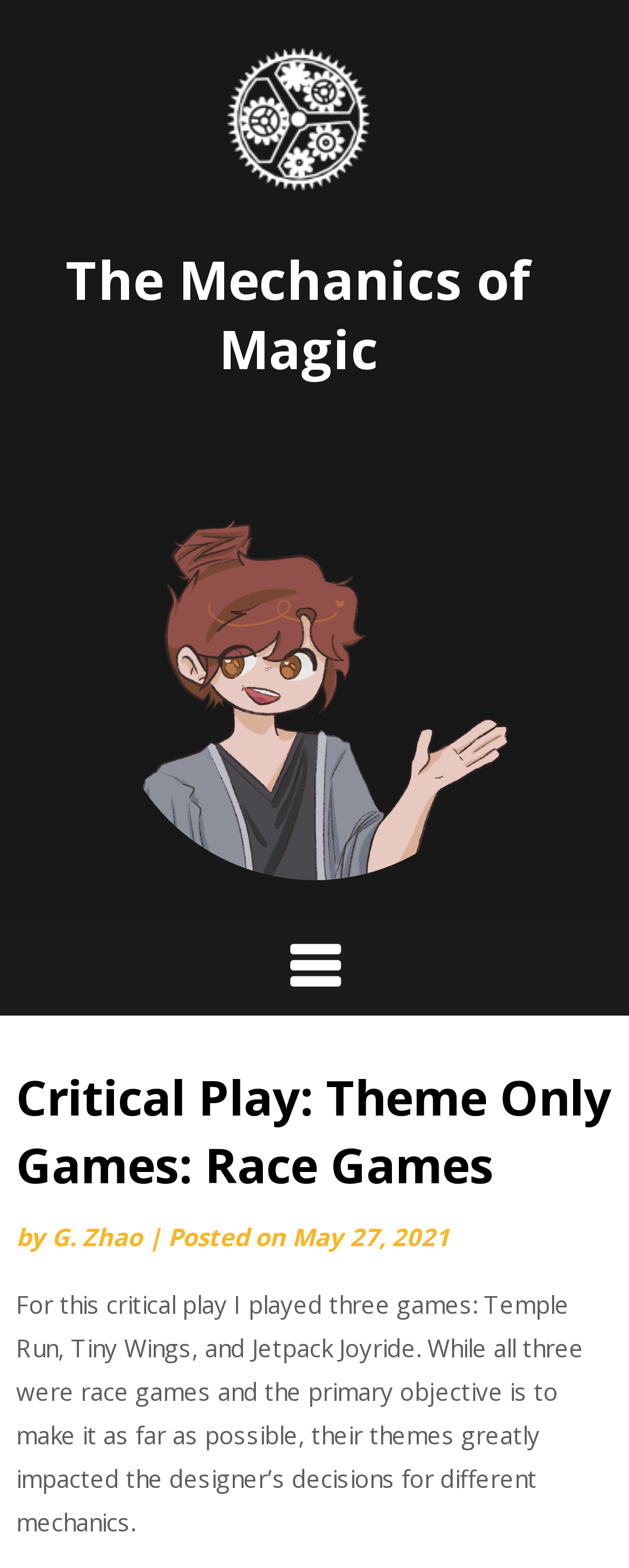Kindly respond to the following question with a single word or a brief phrase: 
What is the date of the article?

May 27, 2021